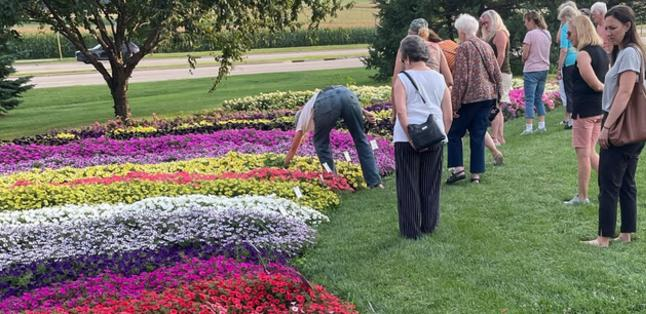Describe the image with as much detail as possible.

The image showcases a vibrant gathering of individuals engaged in a gardening activity, likely organized by the Greentree Garden Club. Set against a lush green backdrop, participants are admiring and tending to a colorful array of blooming flowers, including shades of pink, purple, and white. One member is seen bending over to examine the flowers up close, while others stand comfortably along a wide floral display. This lively scene reflects the club's mission of fostering education and interest in gardening, creating a sense of community as members share their passion for plants and horticulture. The event highlights the club's emphasis on hands-on activities and socializing in an outdoor environment, encapsulating the joy and beauty of gardening together.